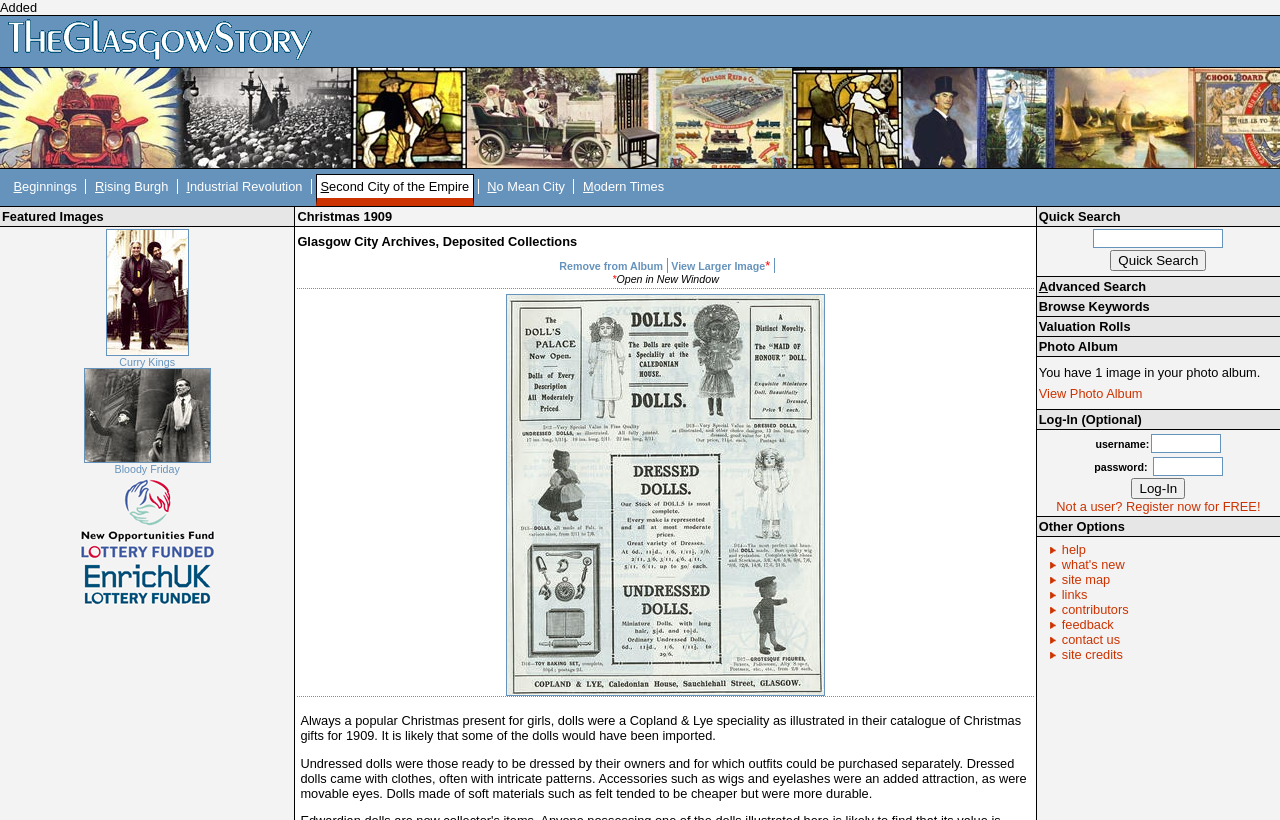What is the text of the first heading on the webpage?
From the screenshot, supply a one-word or short-phrase answer.

Christmas 1909